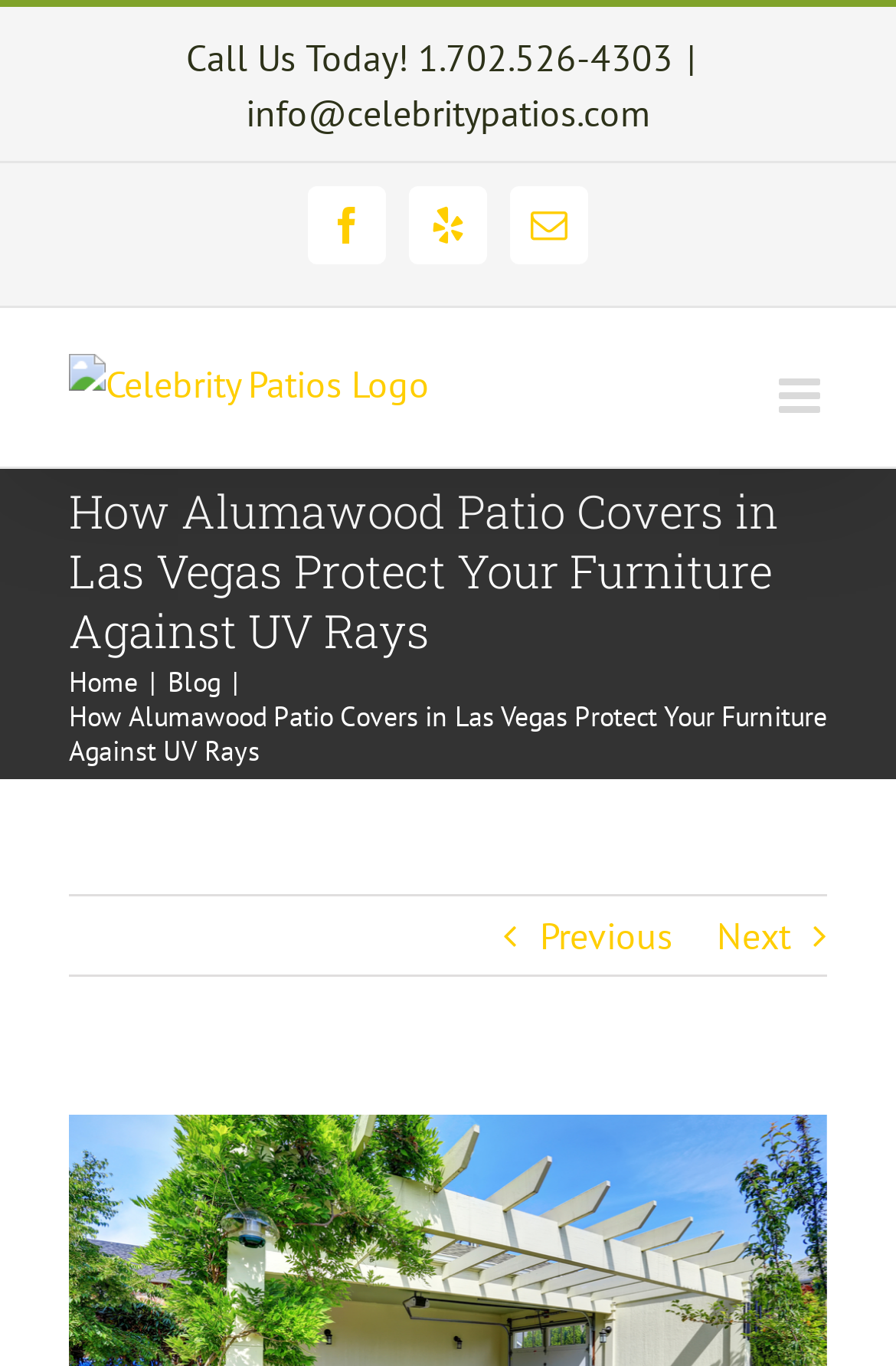Please identify the coordinates of the bounding box for the clickable region that will accomplish this instruction: "View the previous page".

[0.603, 0.657, 0.751, 0.714]